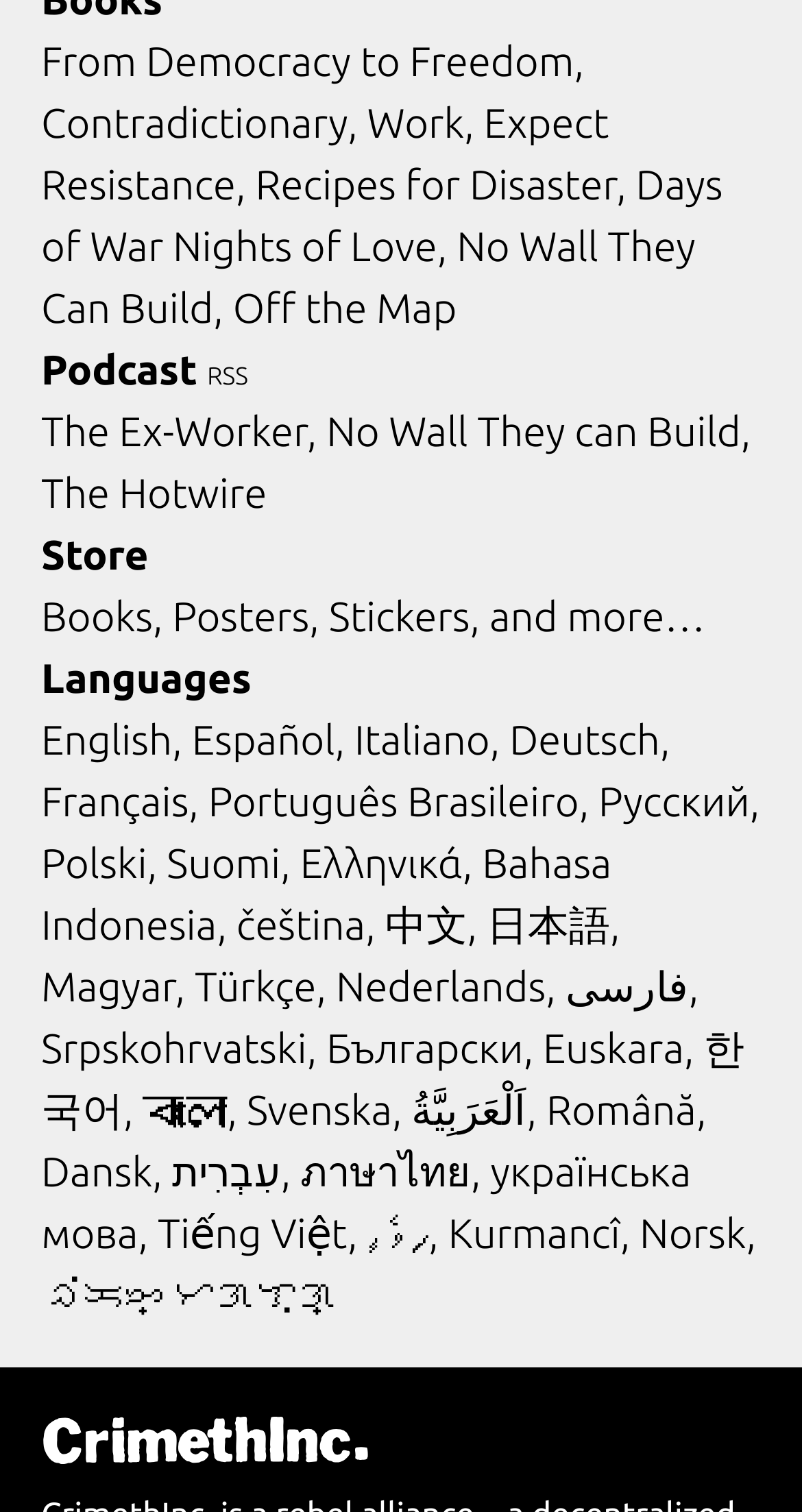Answer the following query with a single word or phrase:
What types of resources are available on this webpage?

Books, Podcast, RSS